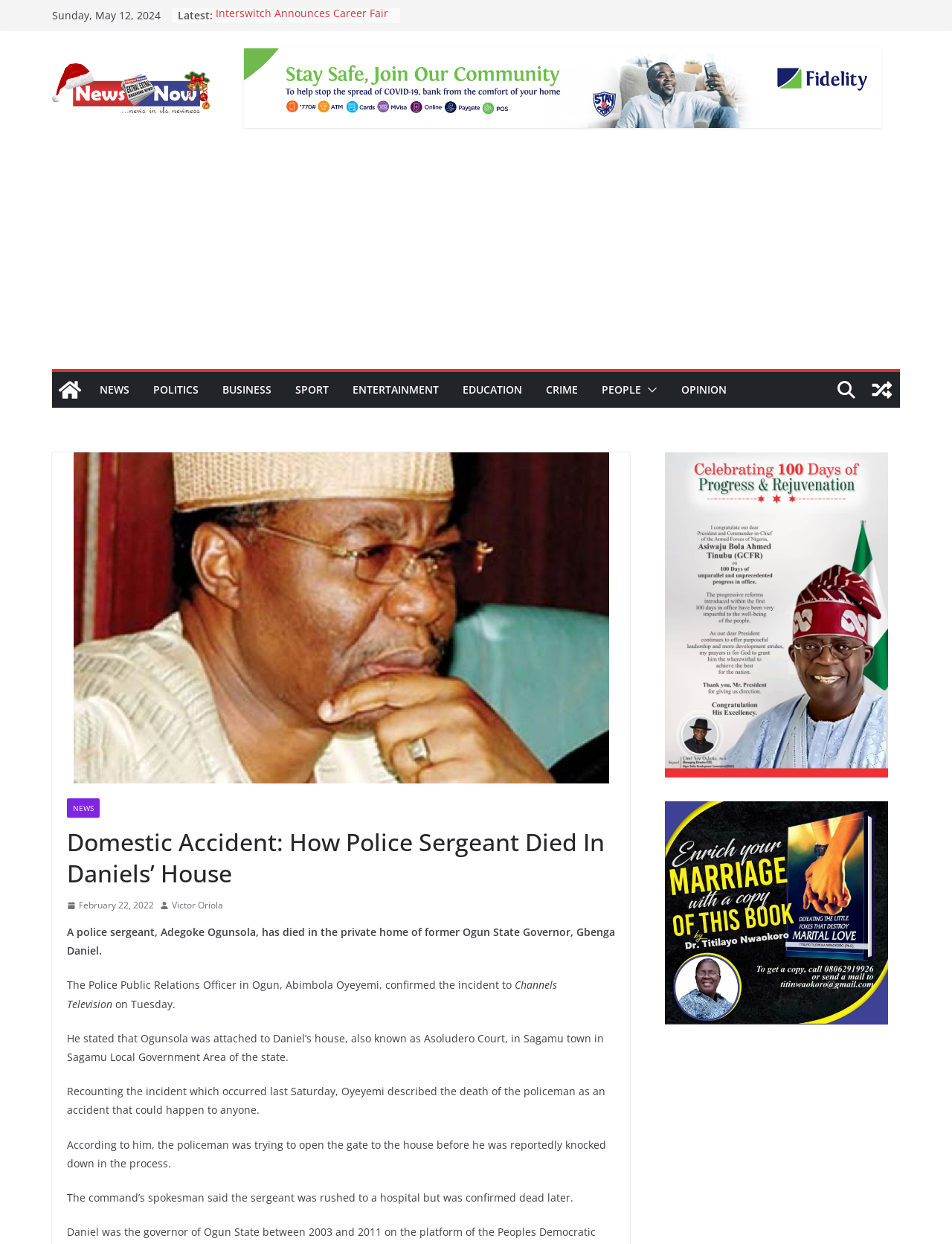Pinpoint the bounding box coordinates of the clickable area necessary to execute the following instruction: "Visit the 'Newsnowonline' website". The coordinates should be given as four float numbers between 0 and 1, namely [left, top, right, bottom].

[0.055, 0.051, 0.221, 0.091]